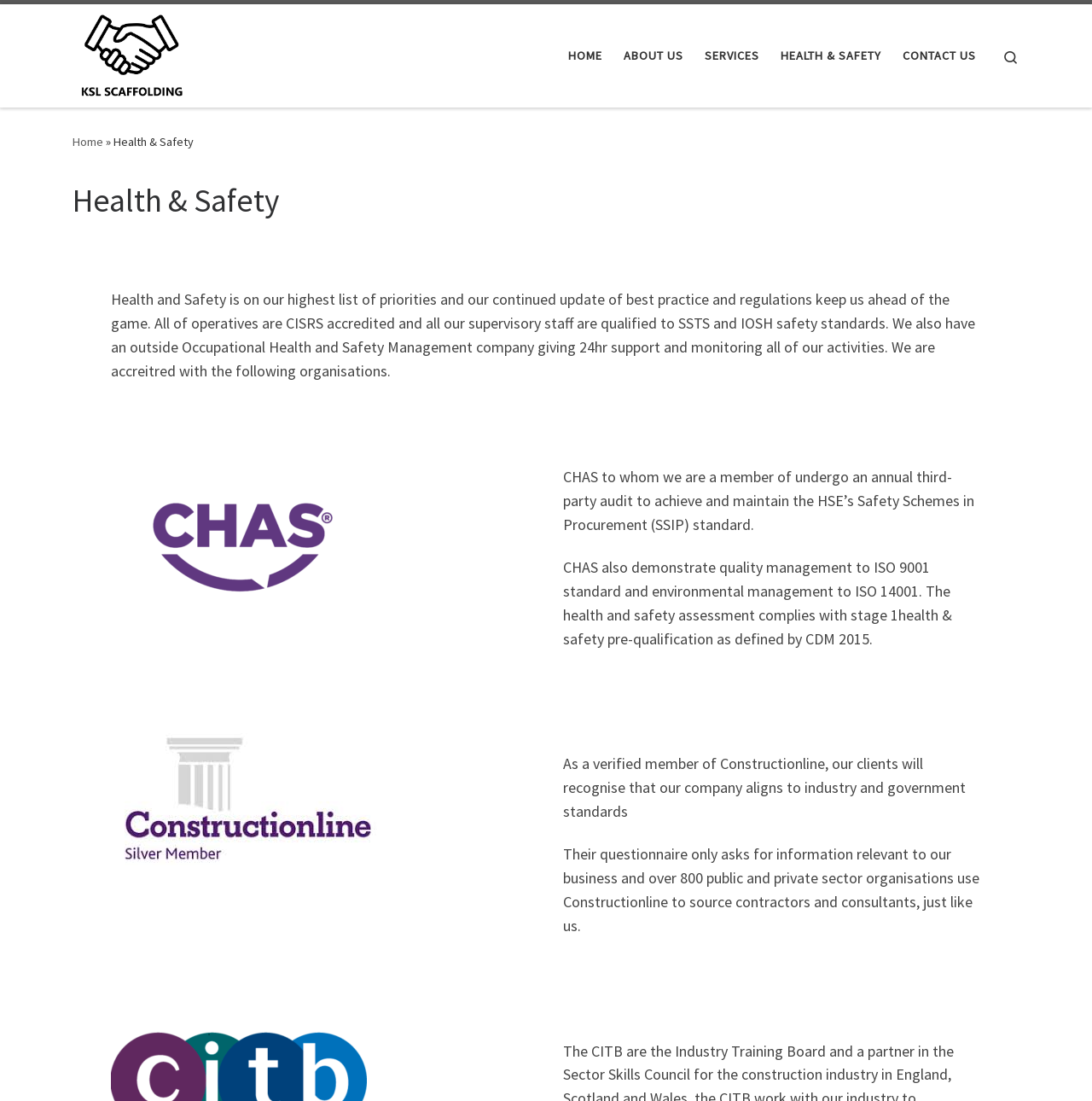Identify the bounding box coordinates for the element that needs to be clicked to fulfill this instruction: "Click on the 'CONTACT US' link". Provide the coordinates in the format of four float numbers between 0 and 1: [left, top, right, bottom].

[0.822, 0.034, 0.899, 0.067]